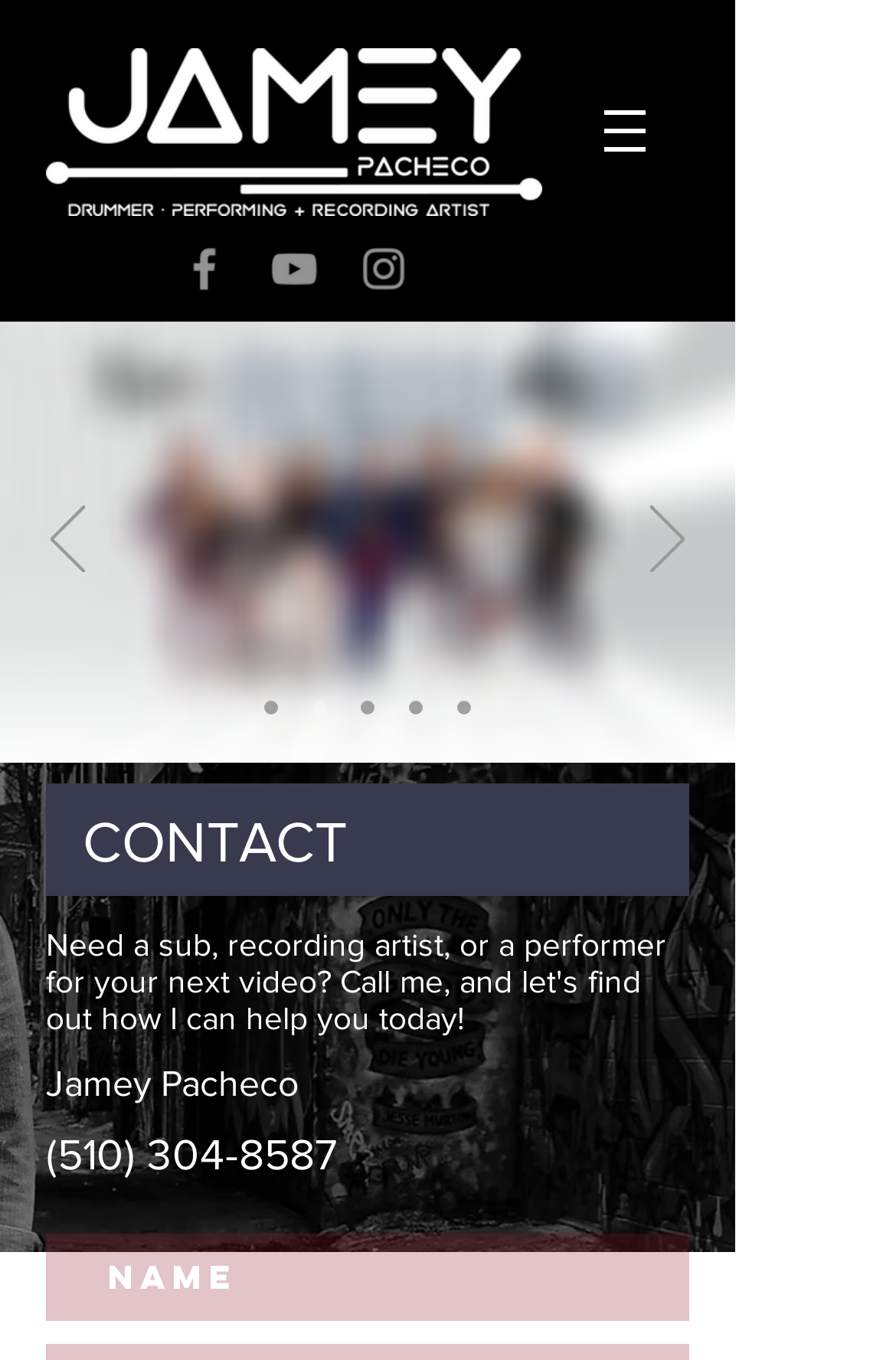Respond to the question below with a single word or phrase:
What is the logo image filename?

jp_logo_white.png